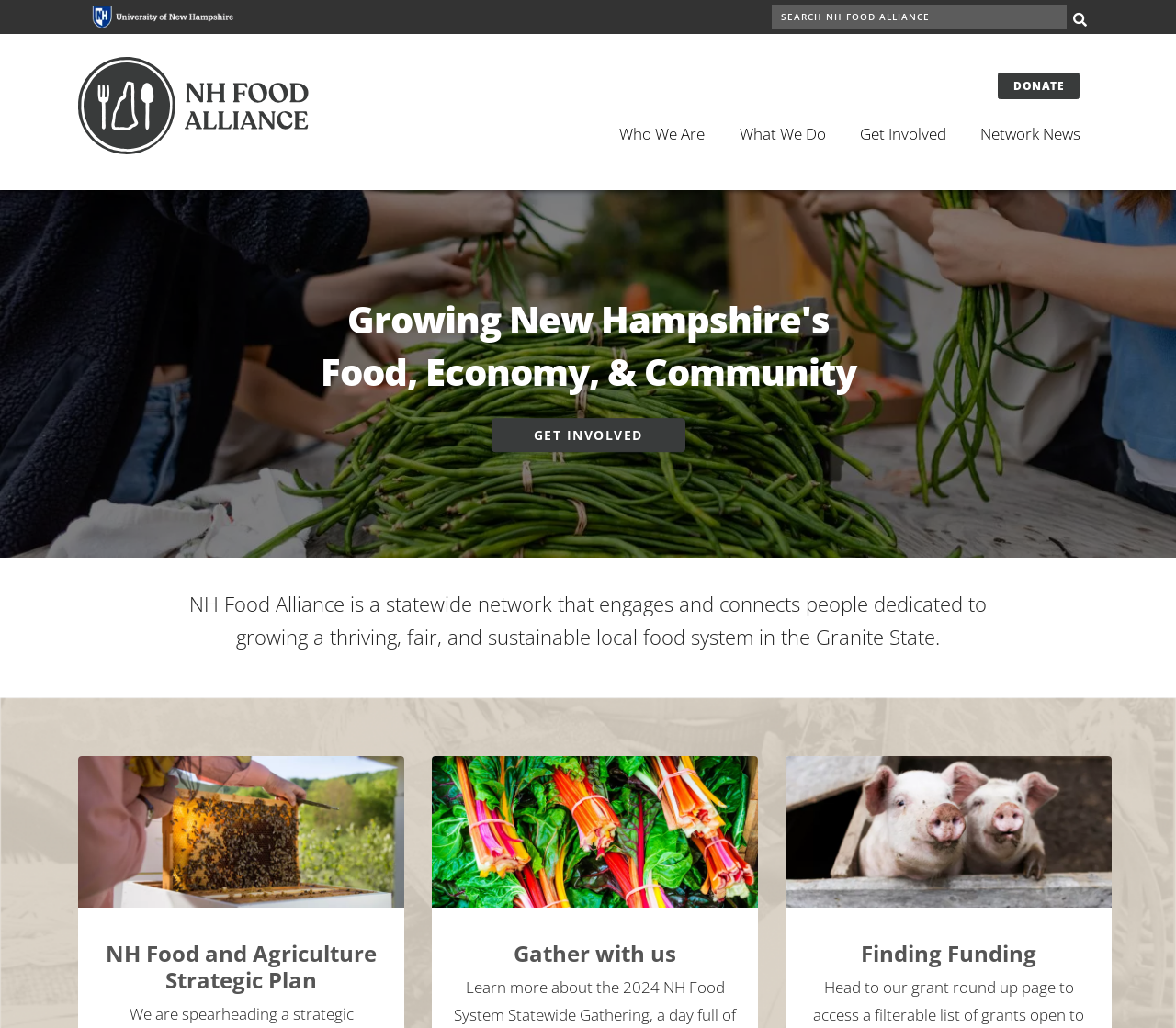Can you determine the bounding box coordinates of the area that needs to be clicked to fulfill the following instruction: "Visit the NH Food Alliance homepage"?

[0.066, 0.094, 0.303, 0.111]